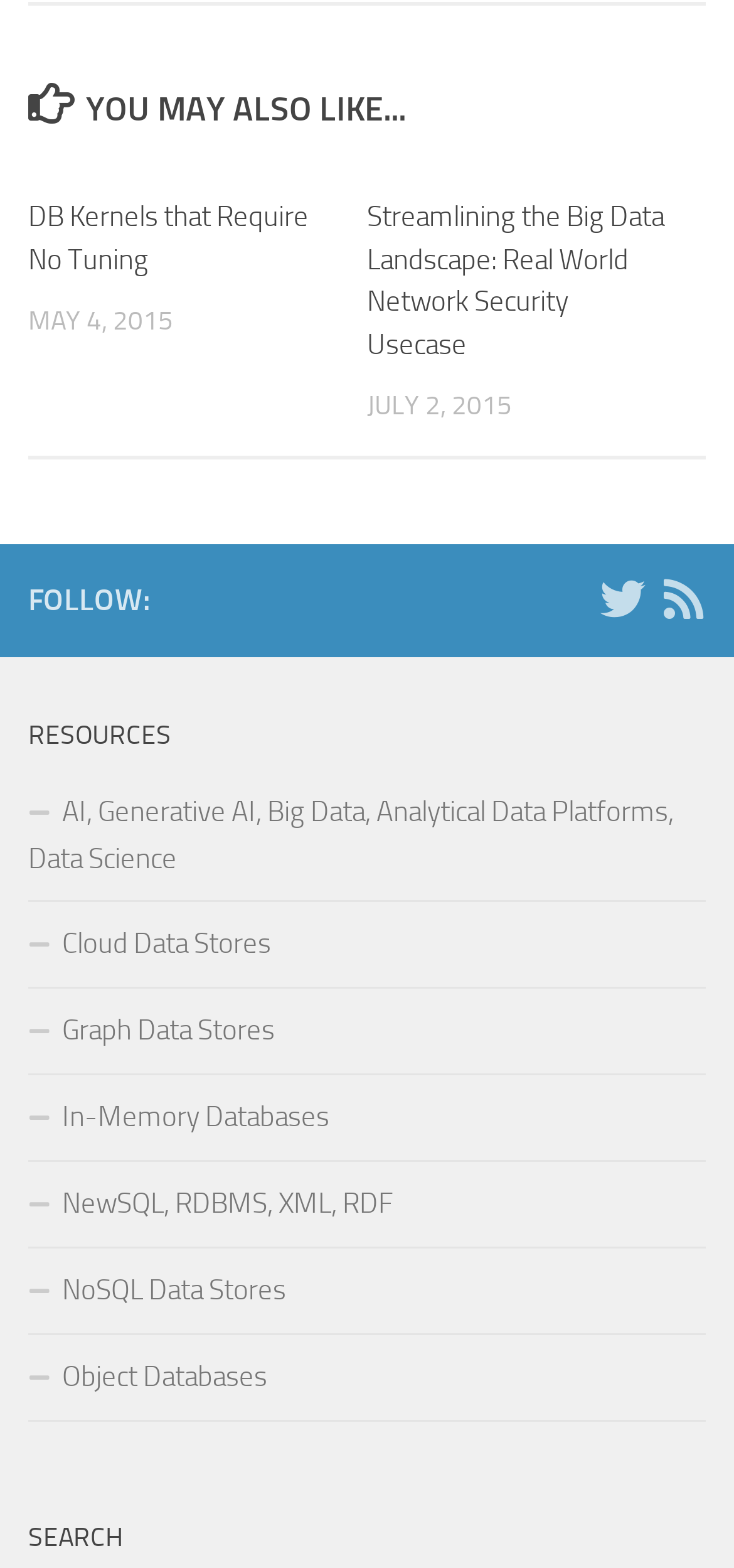Based on the visual content of the image, answer the question thoroughly: What is the category of the resource links?

I found the category of the resource links by looking at the text of the links. The first link has the text ' AI, Generative AI, Big Data, Analytical Data Platforms, Data Science', which indicates that the category of the resource links is Data Science.